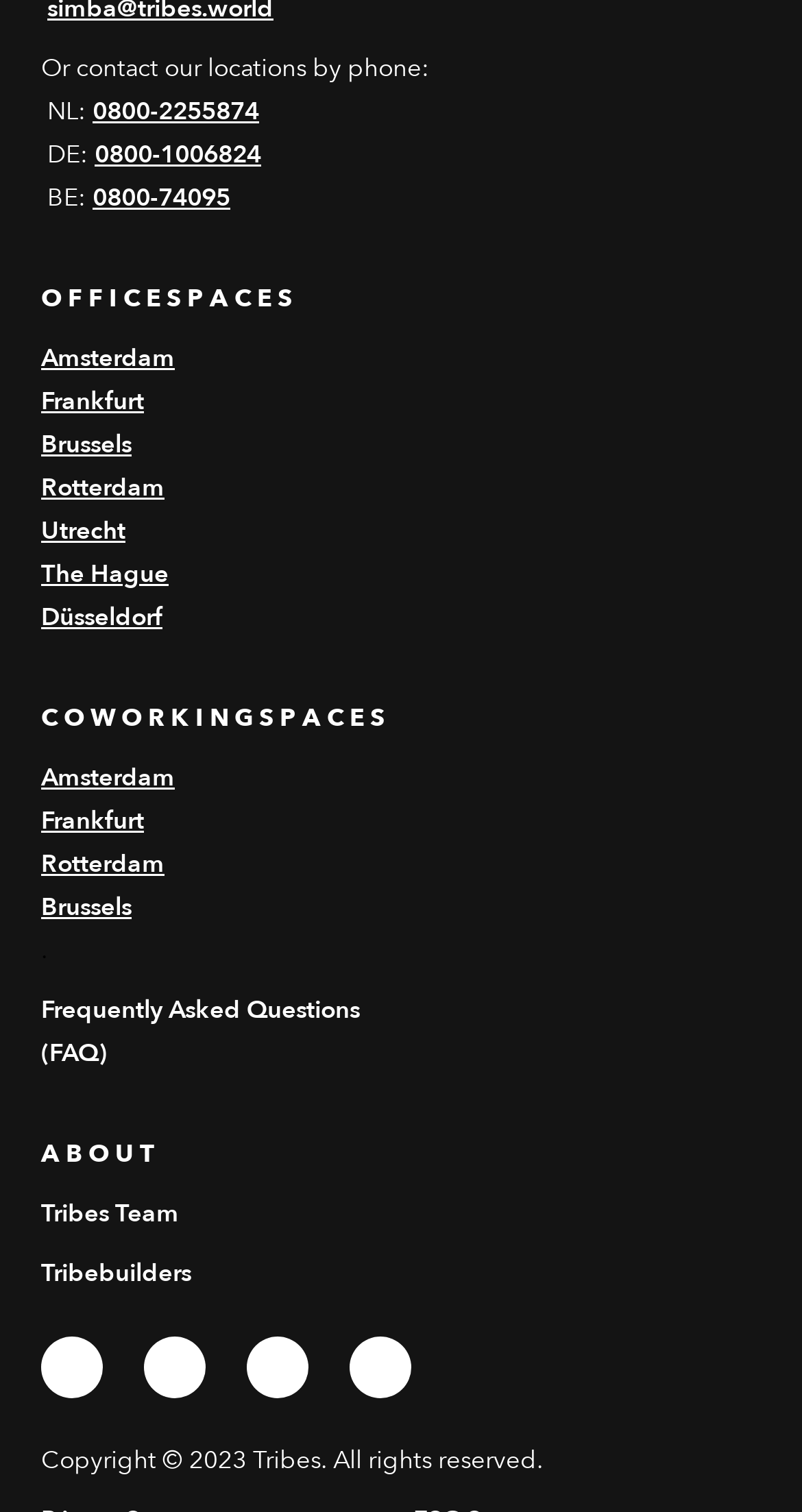Show the bounding box coordinates for the element that needs to be clicked to execute the following instruction: "View Brussels coworking space". Provide the coordinates in the form of four float numbers between 0 and 1, i.e., [left, top, right, bottom].

[0.051, 0.589, 0.164, 0.61]